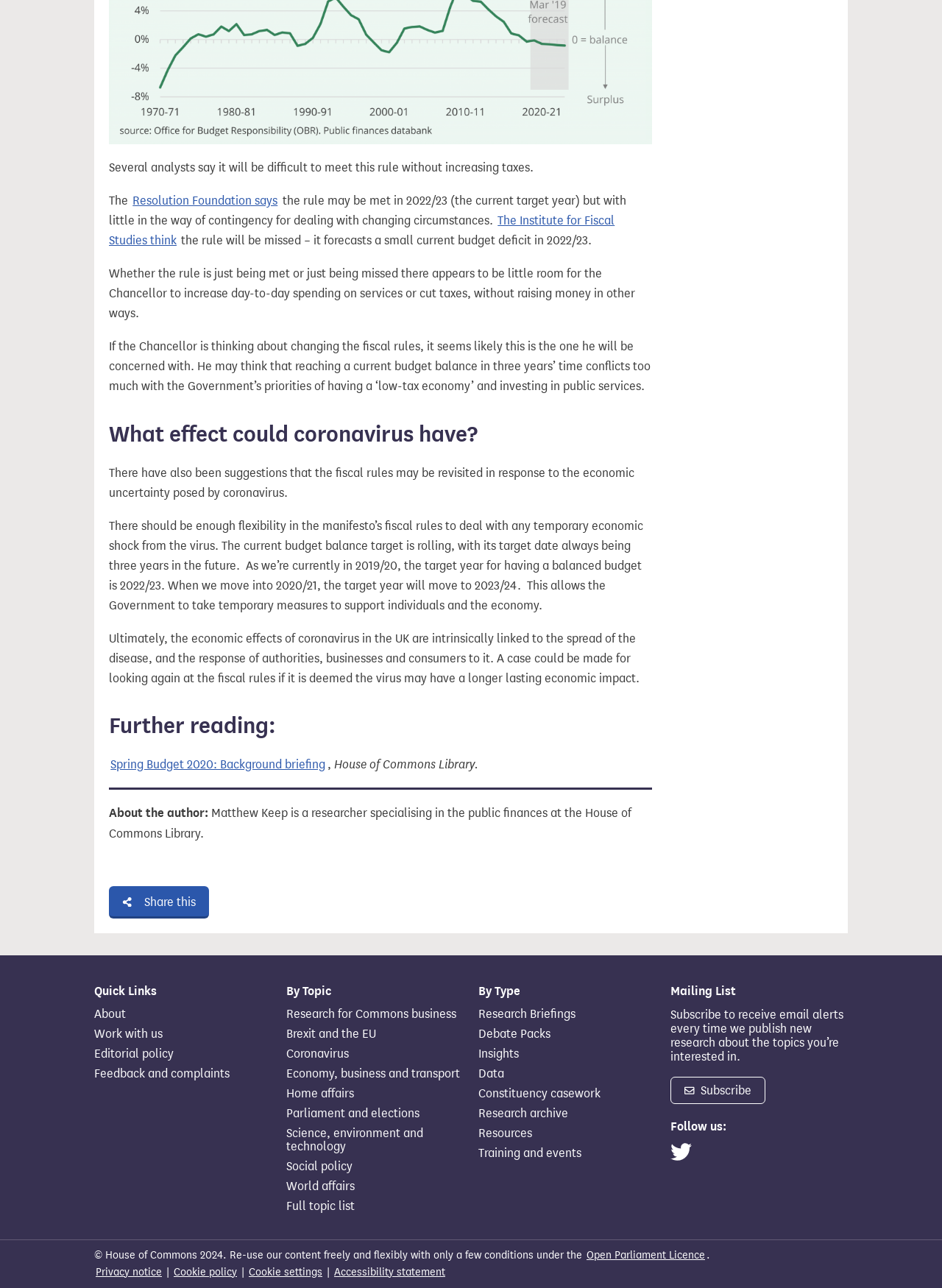Determine the bounding box coordinates of the clickable region to execute the instruction: "Read about the Spring Budget 2020". The coordinates should be four float numbers between 0 and 1, denoted as [left, top, right, bottom].

[0.116, 0.587, 0.347, 0.6]